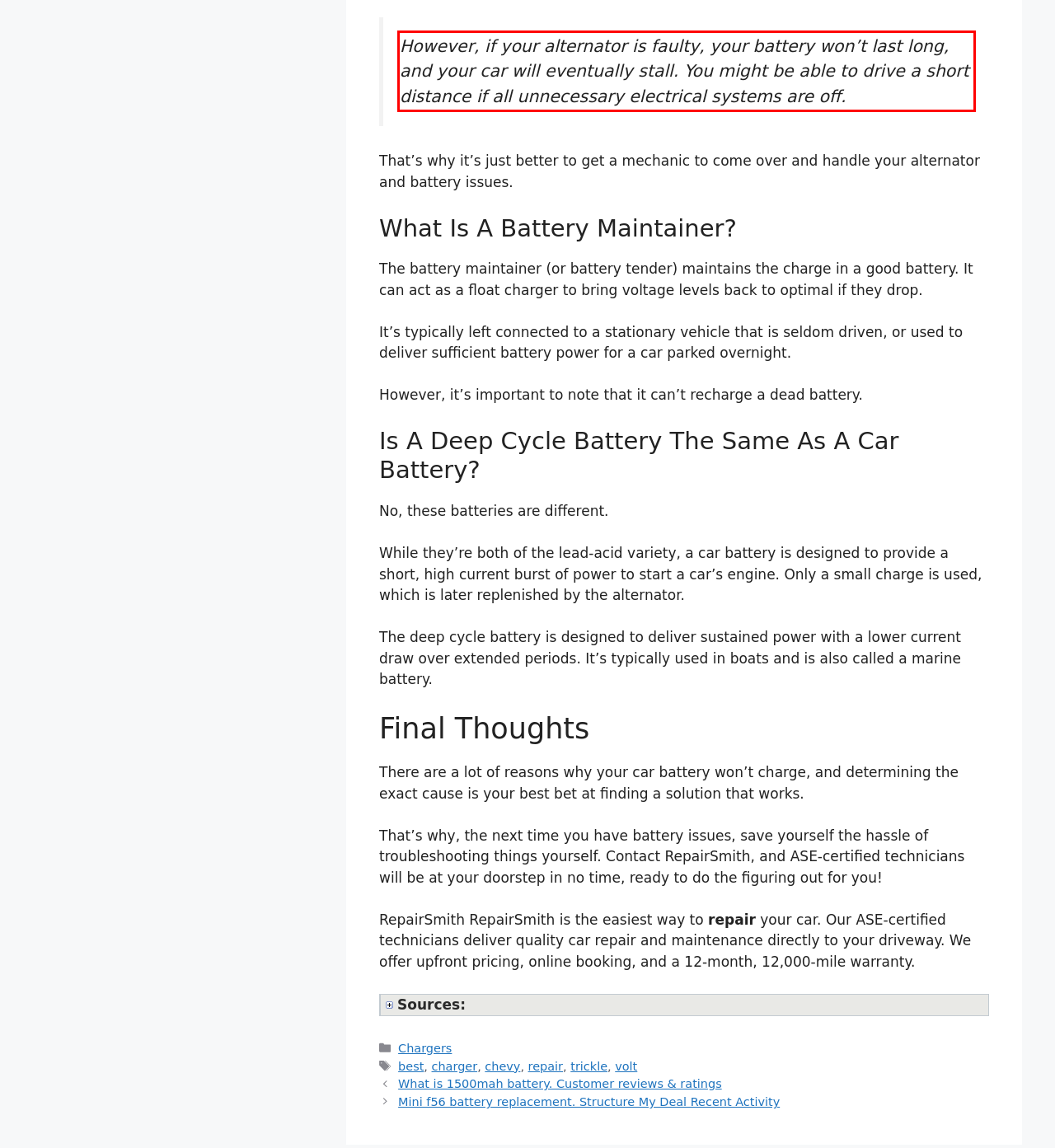Analyze the red bounding box in the provided webpage screenshot and generate the text content contained within.

However, if your alternator is faulty, your battery won’t last long, and your car will eventually stall. You might be able to drive a short distance if all unnecessary electrical systems are off.